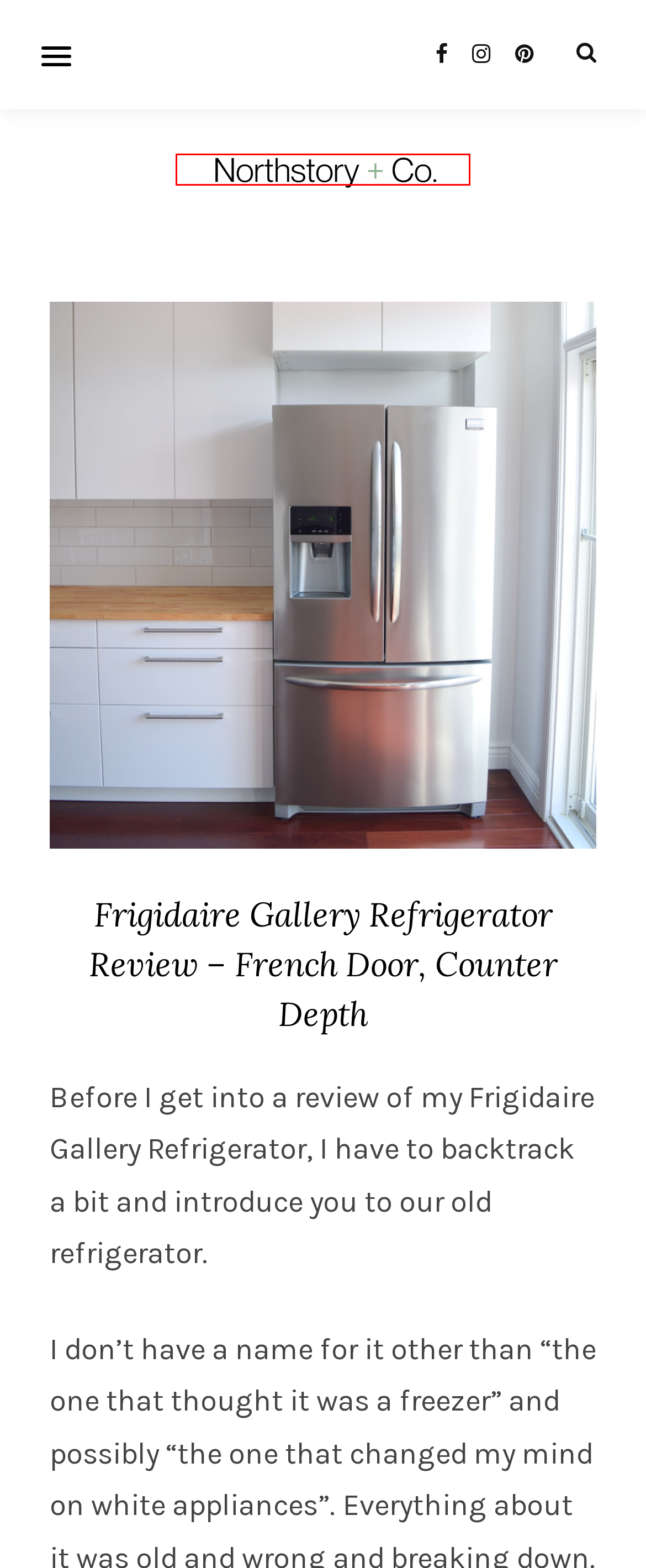Analyze the given webpage screenshot and identify the UI element within the red bounding box. Select the webpage description that best matches what you expect the new webpage to look like after clicking the element. Here are the candidates:
A. How to paint kitchen cabinets with Fusion Mineral Paint
B. Storefront Life - Our life in an edwardian storefront
C. Our IKEA SEKTION Kitchen - Before and After Reveal
D. The friendly survival guide to installing IKEA SEKTION kitchen cabinets
E. The Reality of having a Butcher Block Countertop - northstory + co.
F. northstory + co. - A lifestyle blog
G. Planning your IKEA Kitchen Remodel - Cost, Design, etc
H. Frigidaire Glass Canopy Range Hood Review - northstory + co.

F